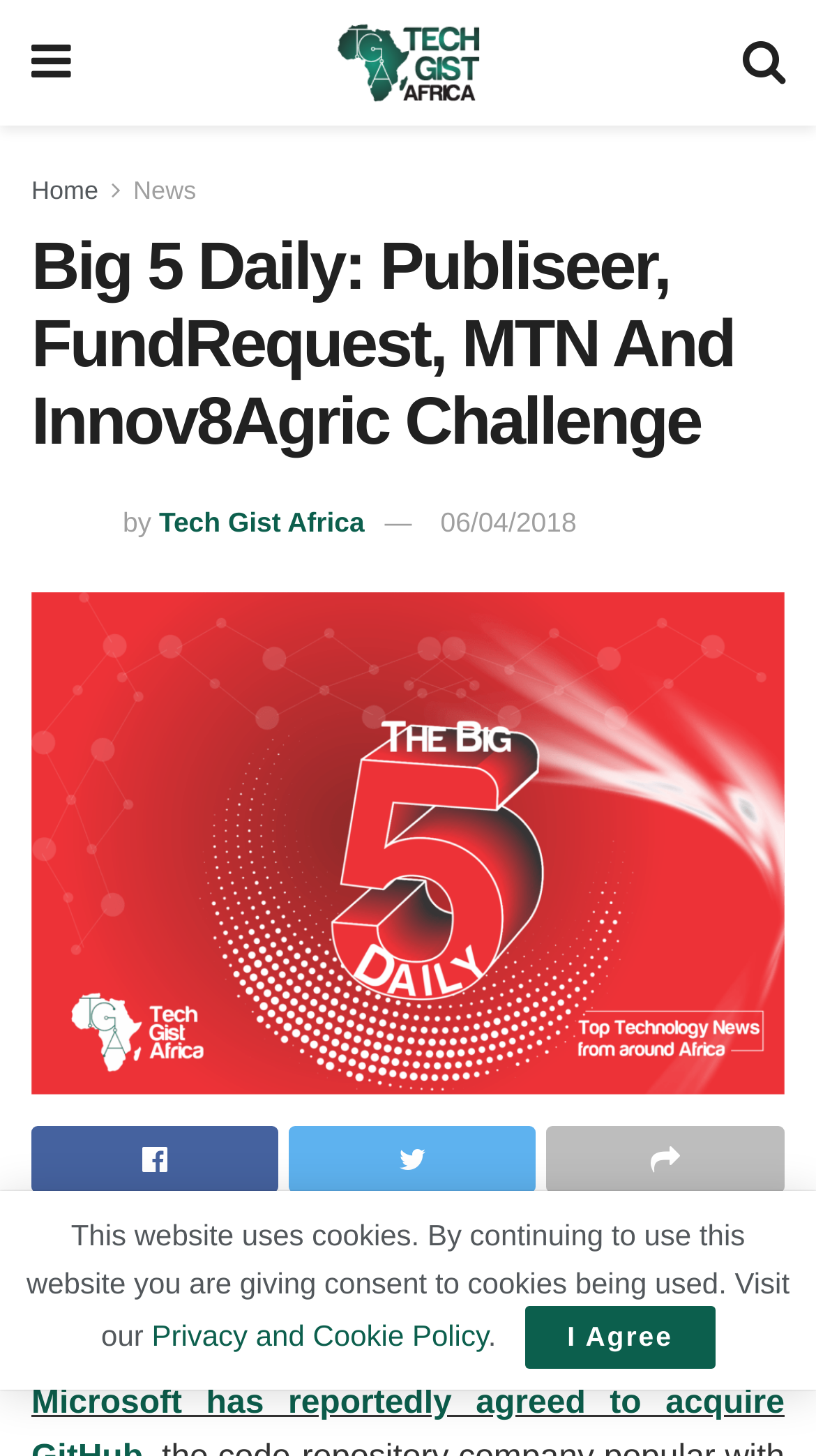Return the bounding box coordinates of the UI element that corresponds to this description: "I Agree". The coordinates must be given as four float numbers in the range of 0 and 1, [left, top, right, bottom].

[0.644, 0.897, 0.876, 0.94]